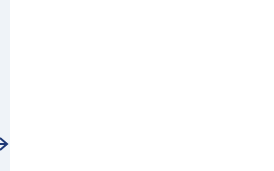Elaborate on the details you observe in the image.

The image features the expedition yacht Baikal 32 SMY, showcasing a sleek and modern design that emphasizes both functionality and style. With its sophisticated lines and elegant silhouette, this yacht is tailored for adventurous ocean cruising, reflecting the craftsmanship of the Baikal Yachts Group. The backdrop hints at a luxurious maritime lifestyle, perfectly suited for those seeking both comfort and exploration on the high seas. The yacht's features are designed for durability and performance, making it an ideal choice for serious adventurers as well as leisure seekers alike.